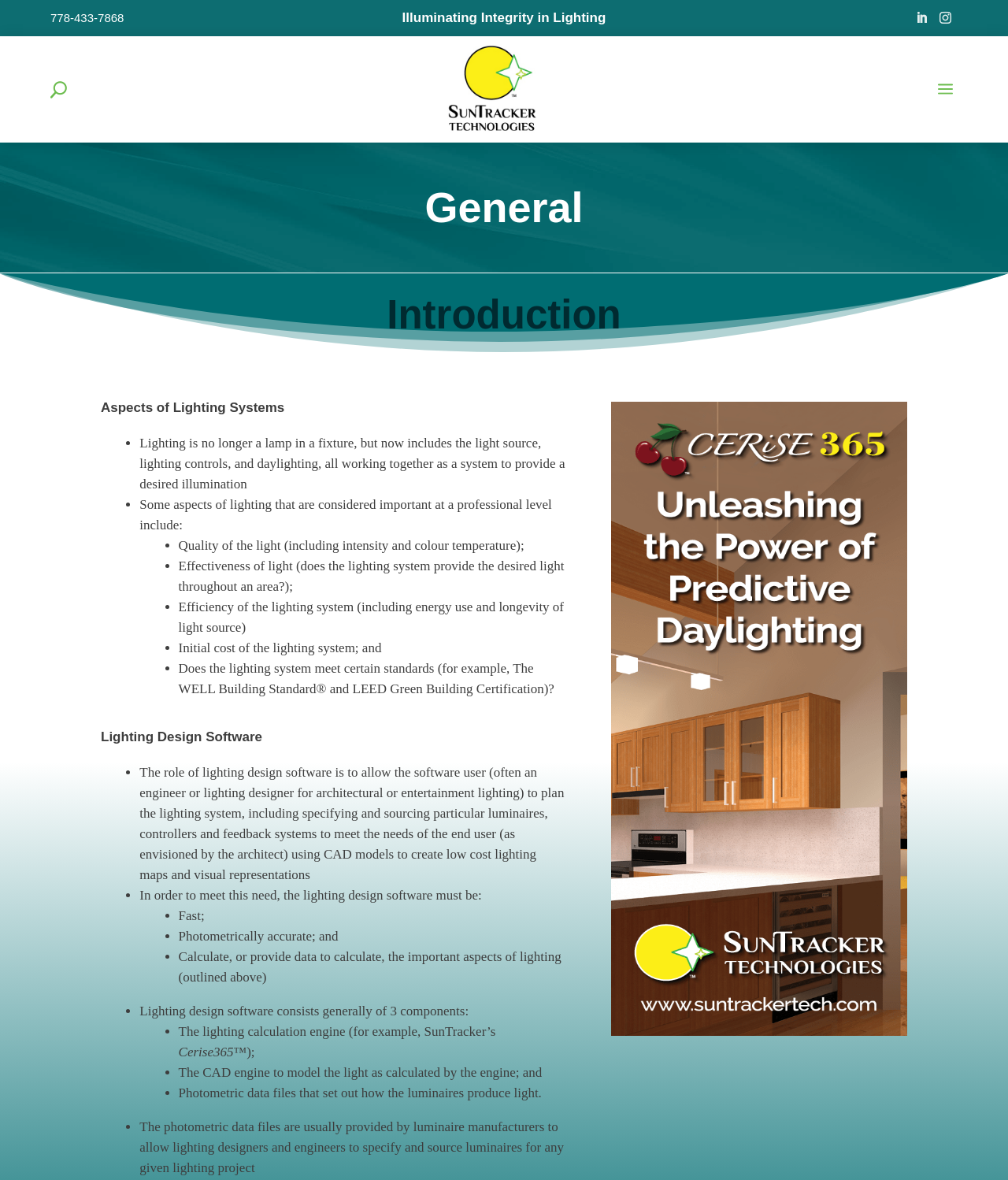Using the element description provided, determine the bounding box coordinates in the format (top-left x, top-left y, bottom-right x, bottom-right y). Ensure that all values are floating point numbers between 0 and 1. Element description: Follow

[0.927, 0.005, 0.95, 0.025]